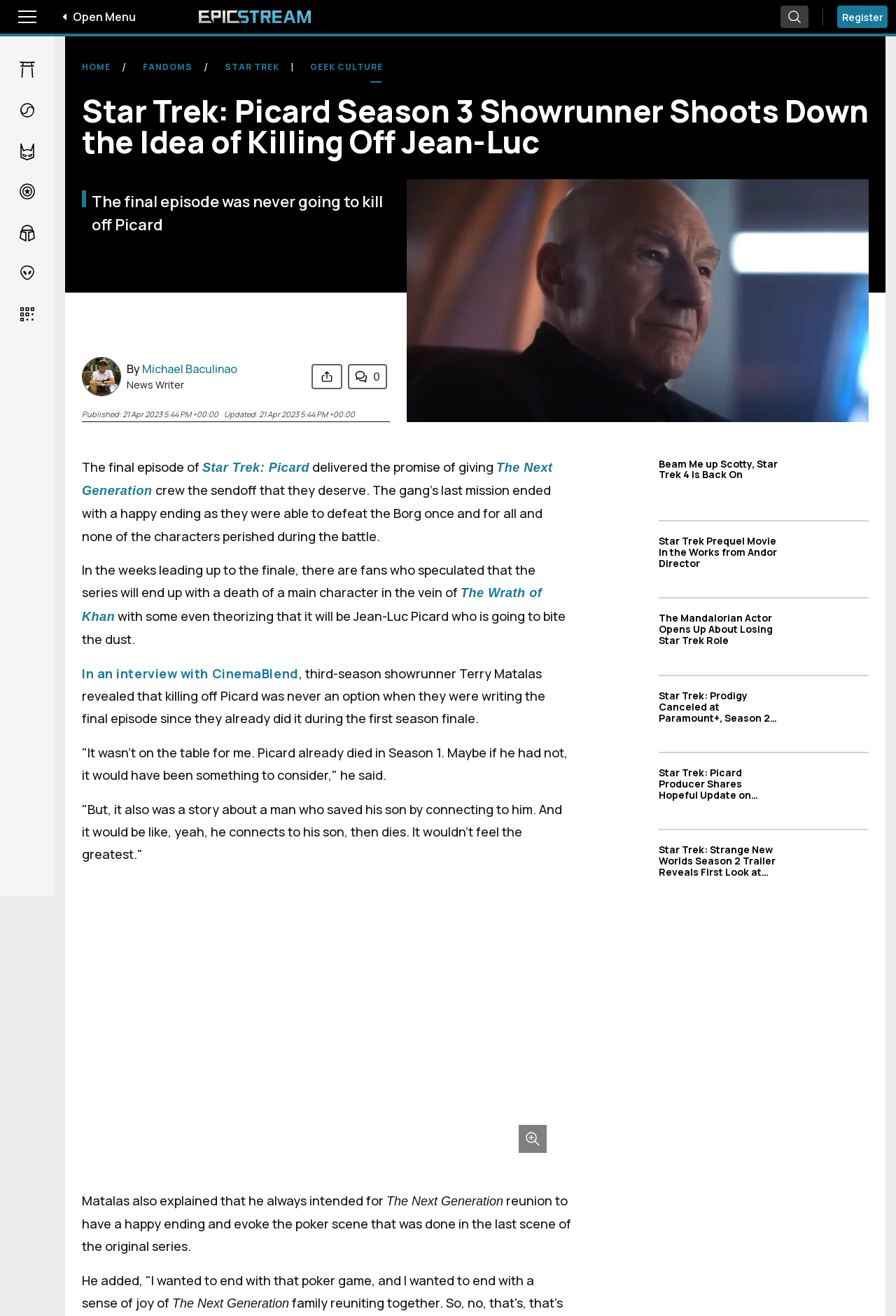Give a succinct answer to this question in a single word or phrase: 
What is the name of the character mentioned as potentially being killed off?

Jean-Luc Picard